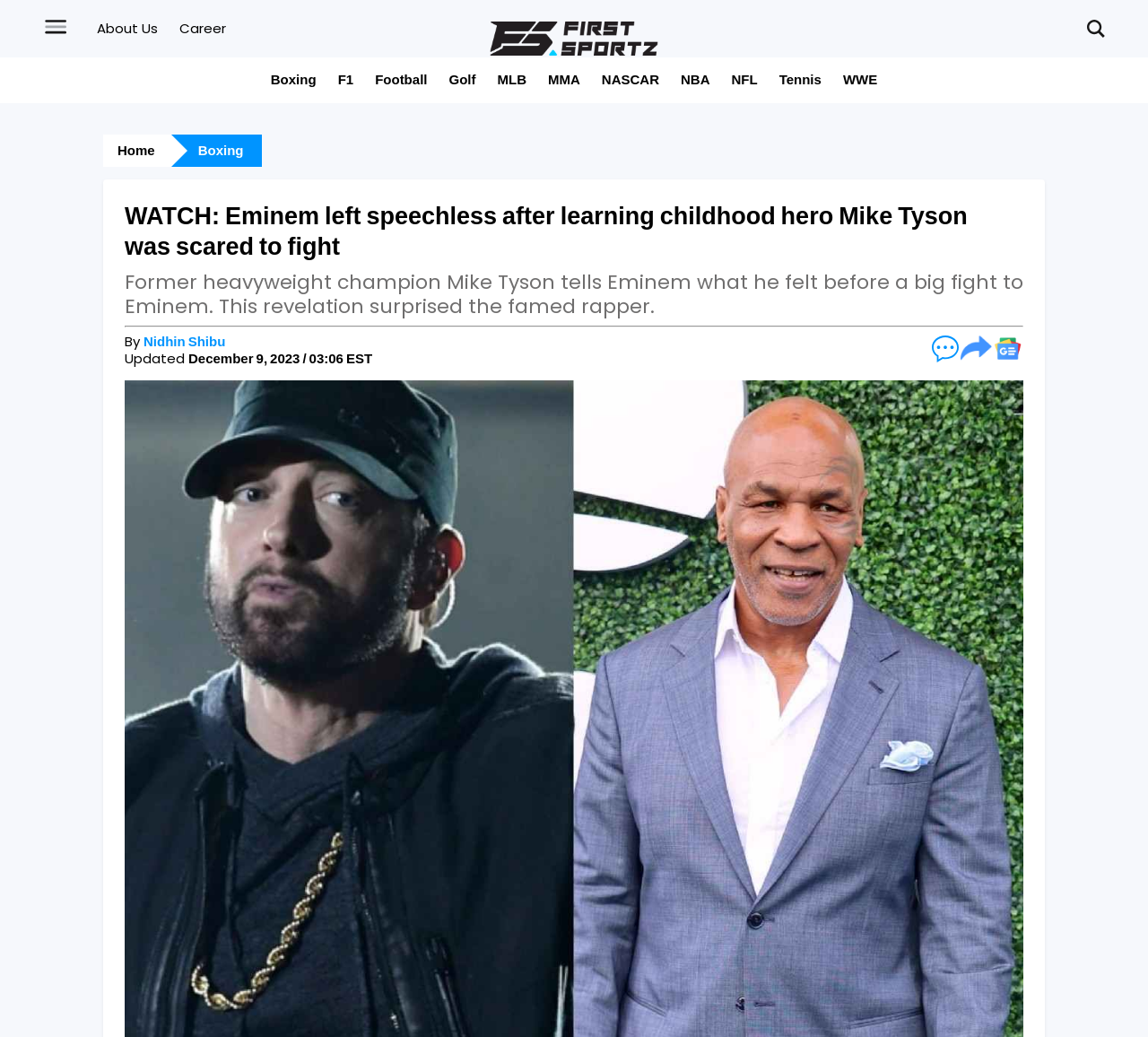Find the bounding box coordinates of the element to click in order to complete this instruction: "Read the article about Mike Tyson and Eminem". The bounding box coordinates must be four float numbers between 0 and 1, denoted as [left, top, right, bottom].

[0.109, 0.194, 0.891, 0.252]